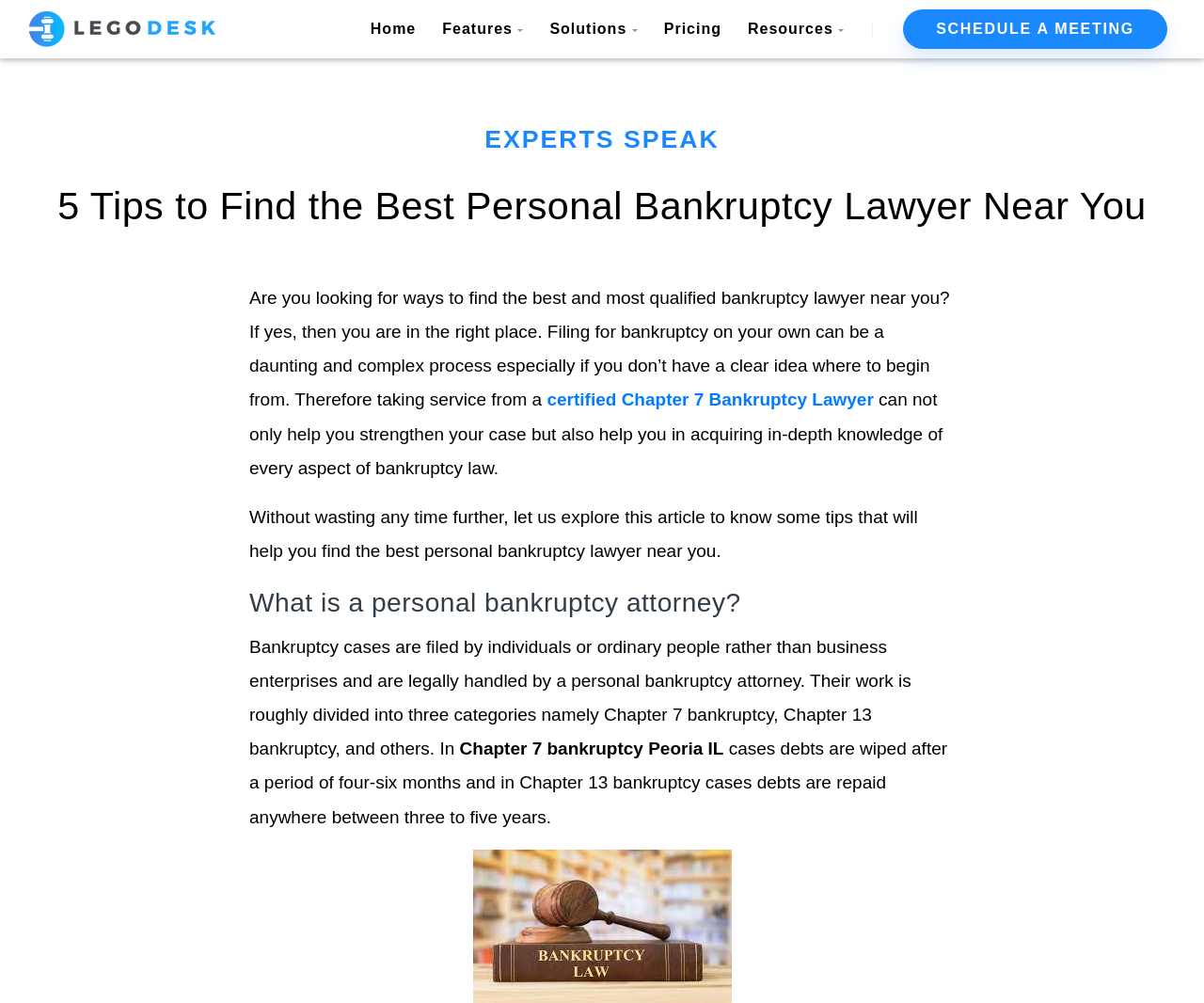Please specify the bounding box coordinates of the clickable section necessary to execute the following command: "Click on the 'Home' link".

[0.297, 0.003, 0.356, 0.056]